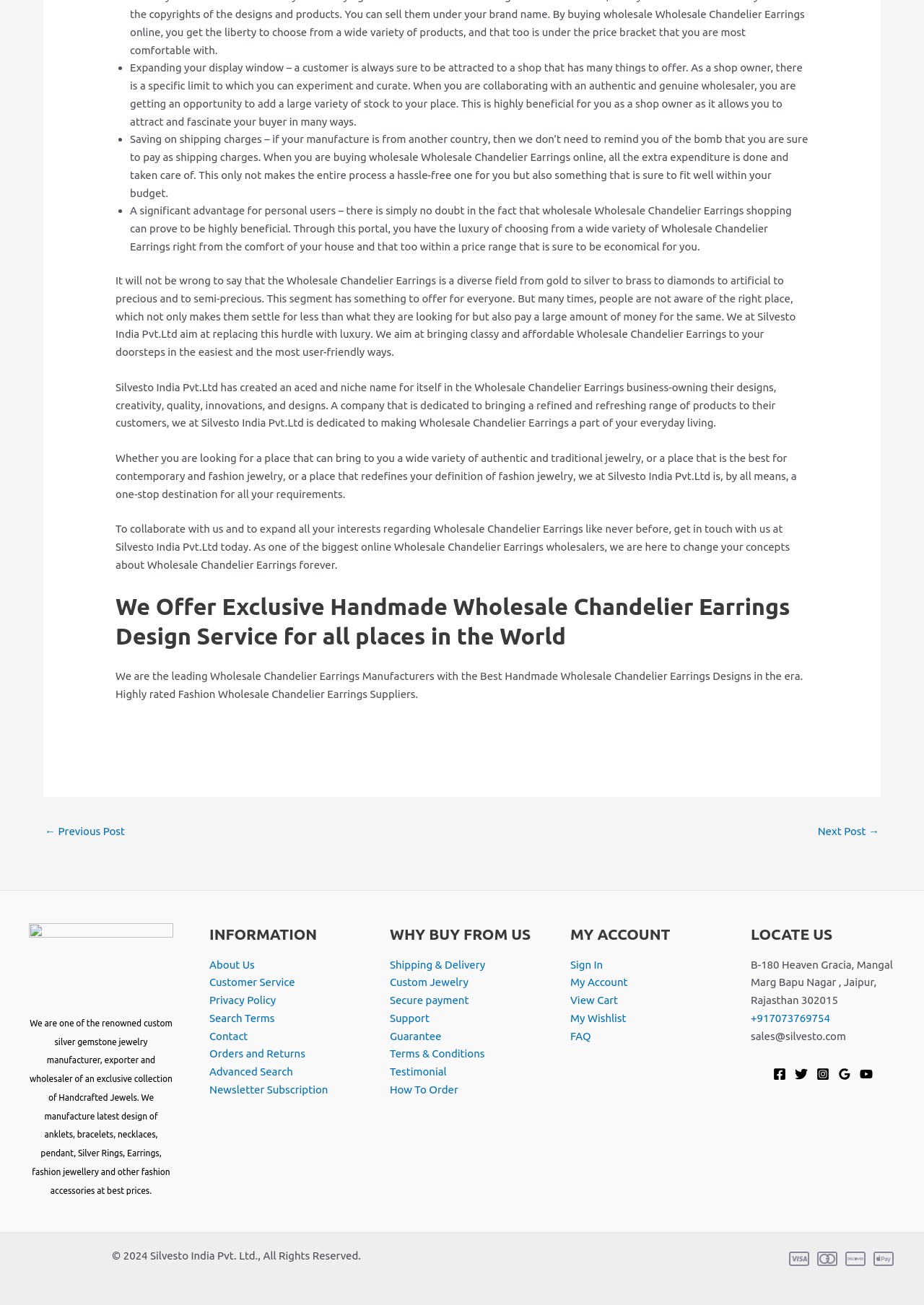Given the following UI element description: "Search Terms", find the bounding box coordinates in the webpage screenshot.

[0.227, 0.775, 0.297, 0.785]